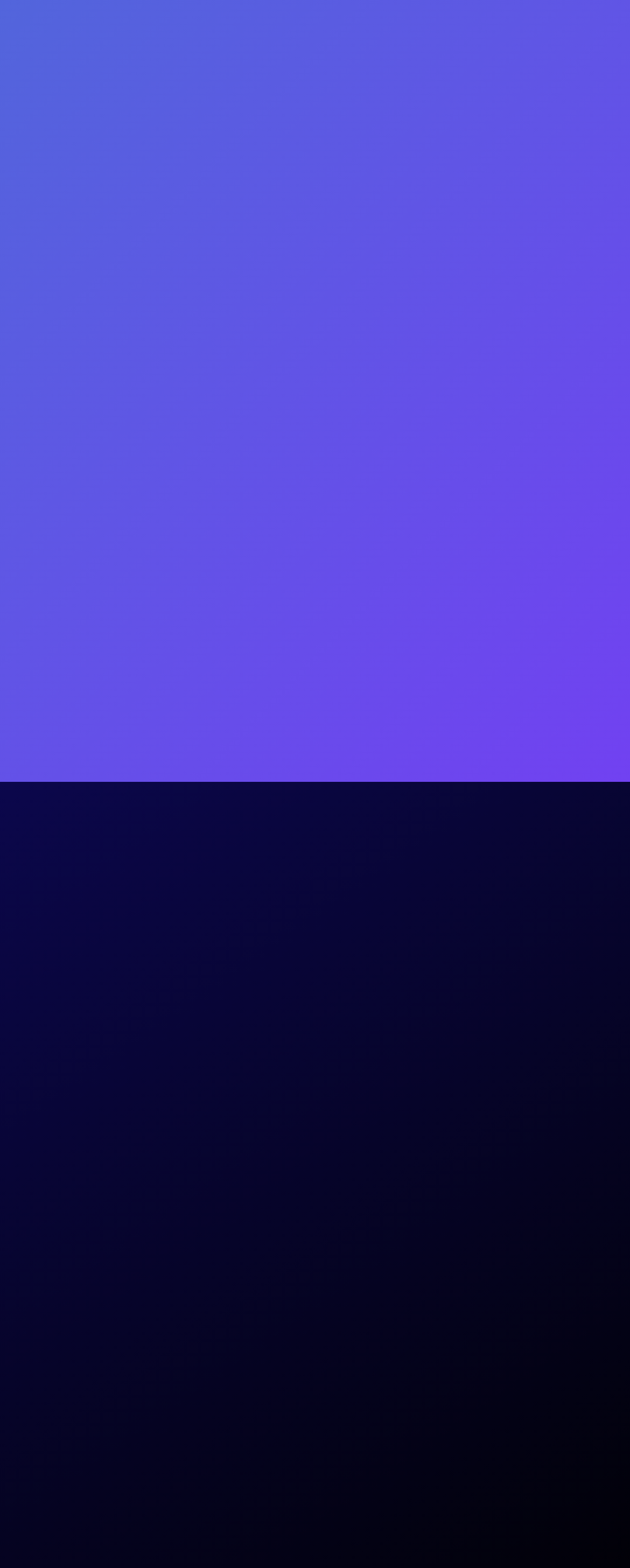Using the information in the image, give a detailed answer to the following question: What is the function of the 'Create an account' link?

The 'Create an account' link is likely intended to allow users to create a new account on the ICO List website, which would enable them to access additional features or services.